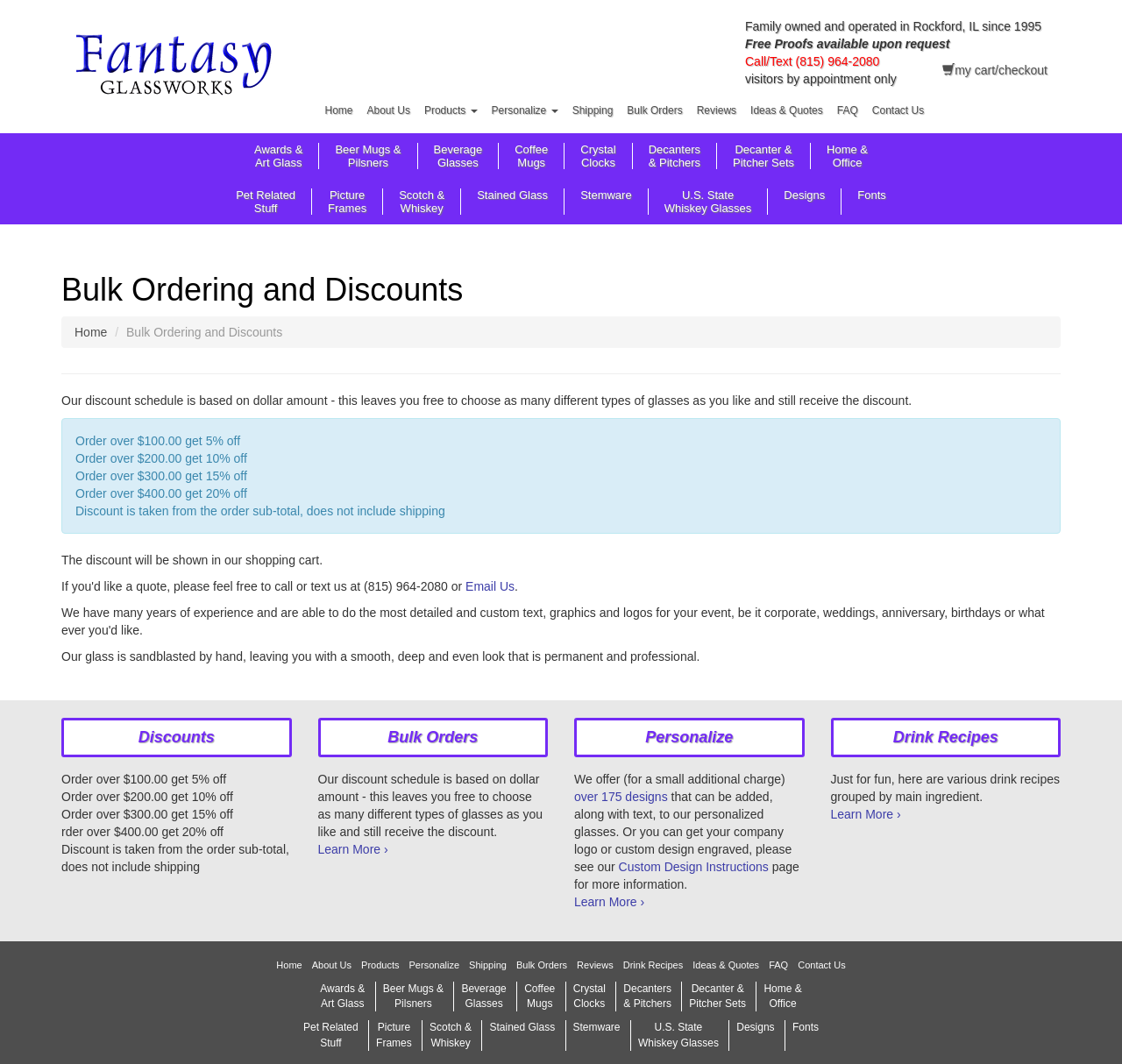Find the bounding box coordinates of the clickable region needed to perform the following instruction: "Learn more about Personalize". The coordinates should be provided as four float numbers between 0 and 1, i.e., [left, top, right, bottom].

[0.512, 0.841, 0.574, 0.855]